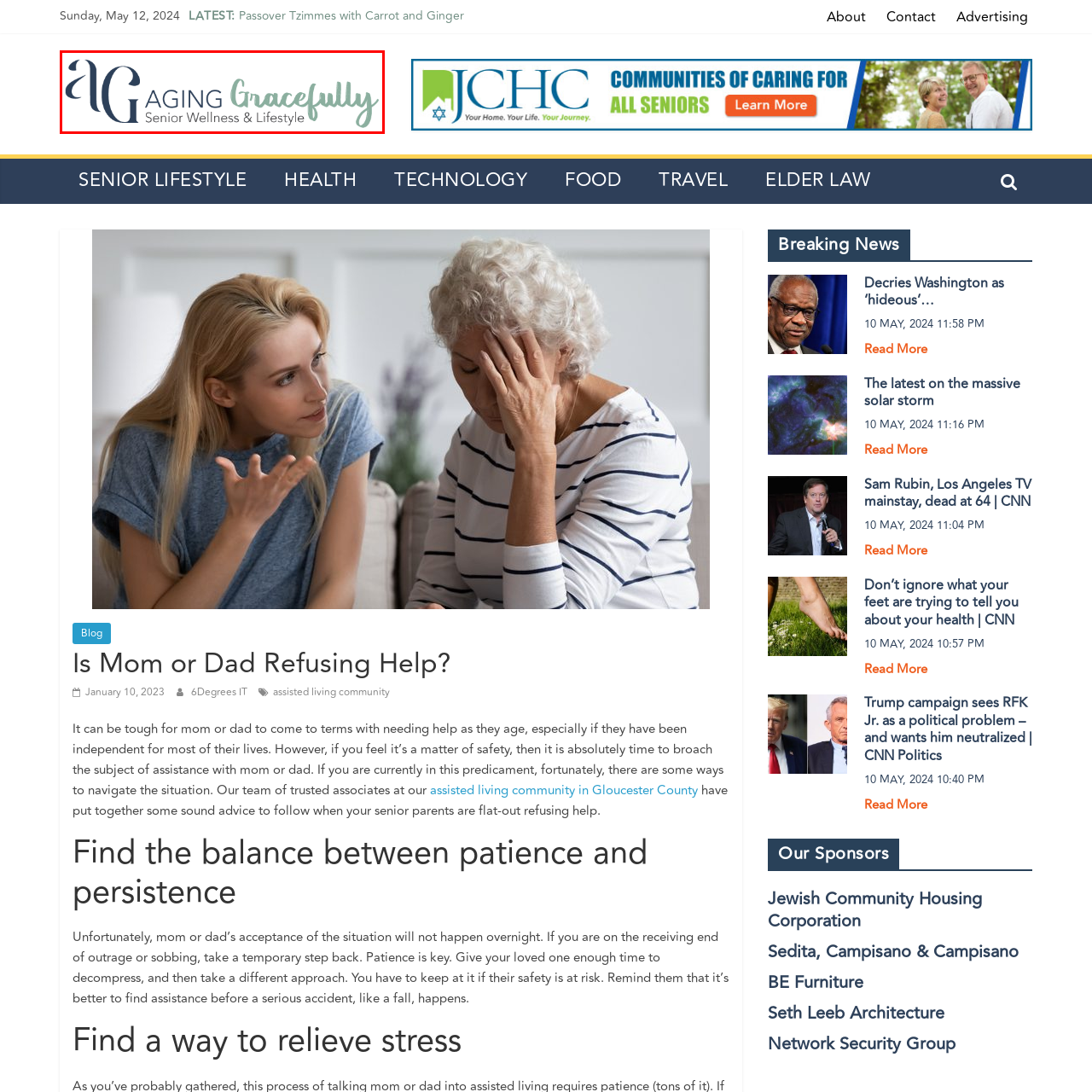What color is the script font?
Observe the image within the red bounding box and generate a detailed answer, ensuring you utilize all relevant visual cues.

The script font is green because the caption states that 'Gracefully' is presented in a softer, flowing script with a green hue, suggesting a sense of tranquility and grace.